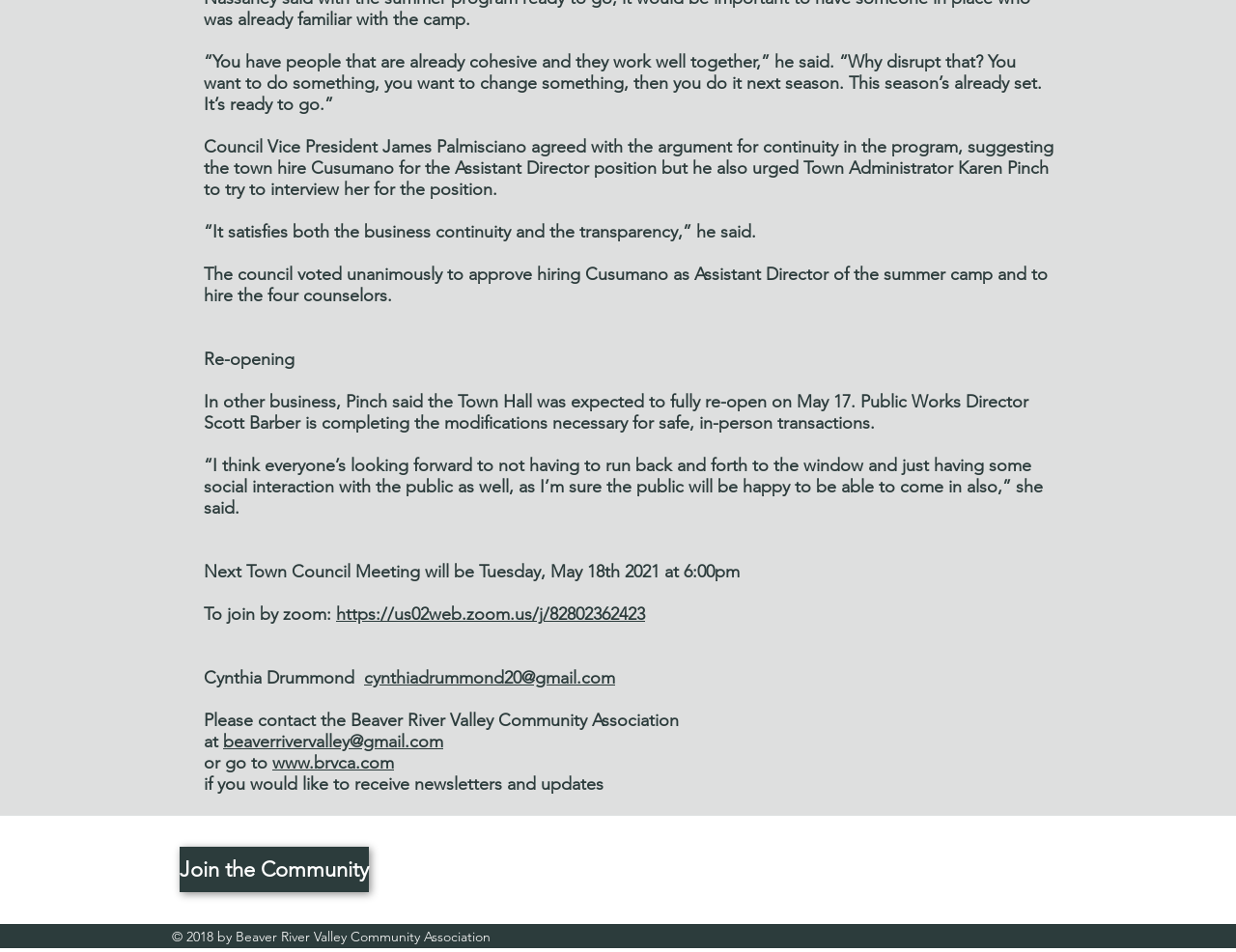Use a single word or phrase to answer the question: 
What is the website to receive newsletters and updates?

www.brvca.com